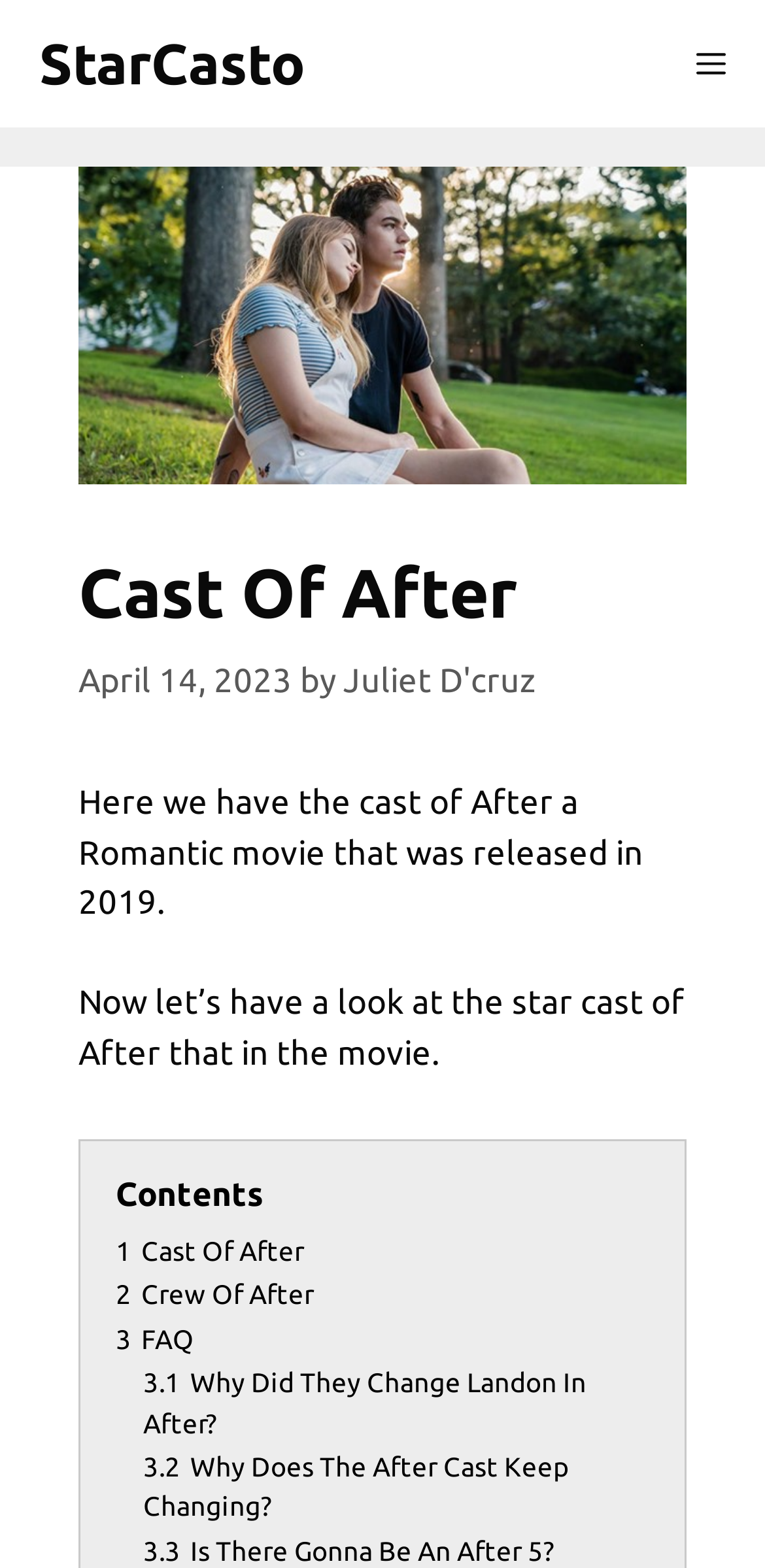Pinpoint the bounding box coordinates of the clickable element to carry out the following instruction: "Click the StarCasto link."

[0.051, 0.0, 0.4, 0.081]